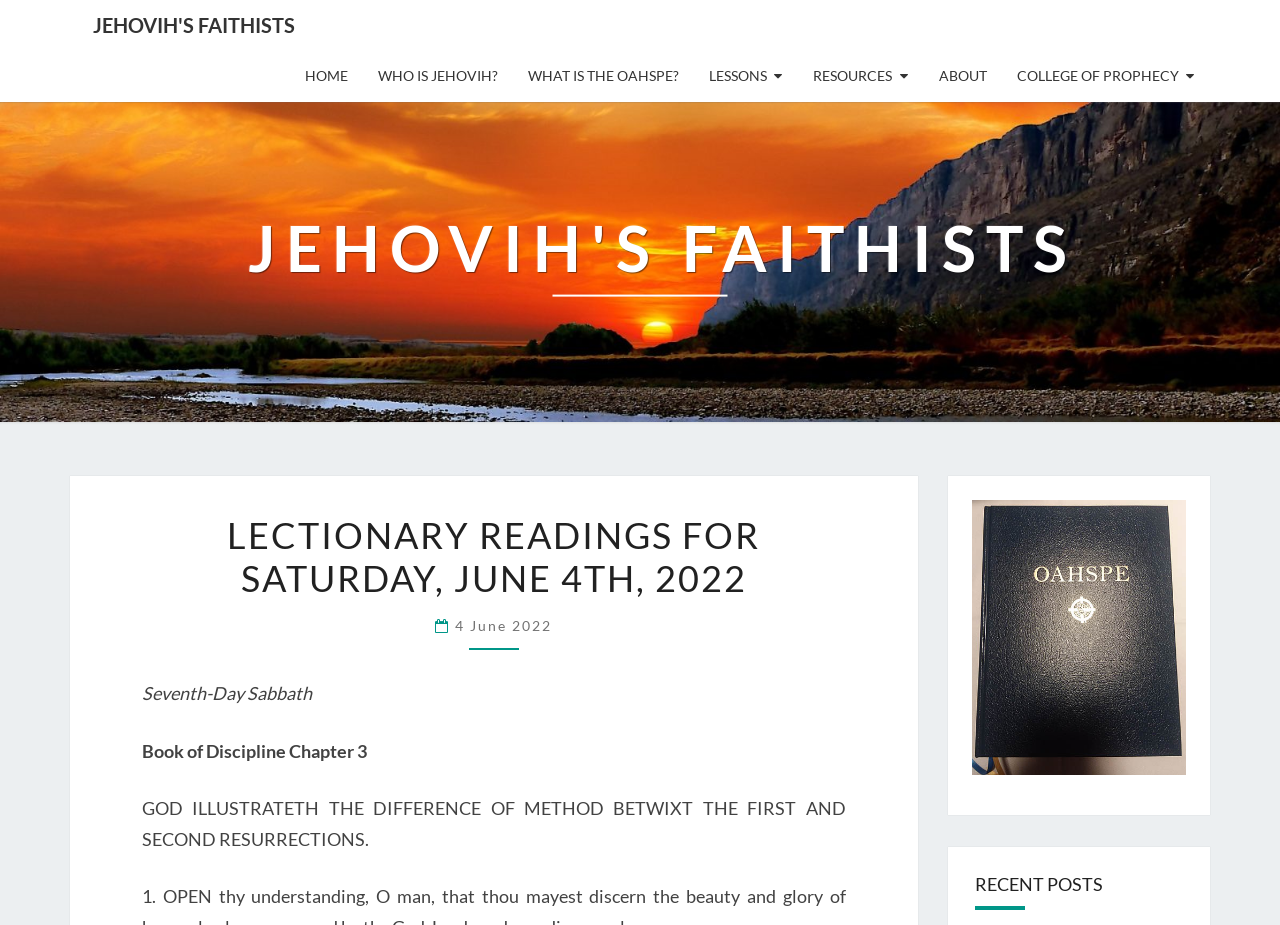Locate the bounding box coordinates of the UI element described by: "What is the Oahspe?". Provide the coordinates as four float numbers between 0 and 1, formatted as [left, top, right, bottom].

[0.4, 0.054, 0.542, 0.11]